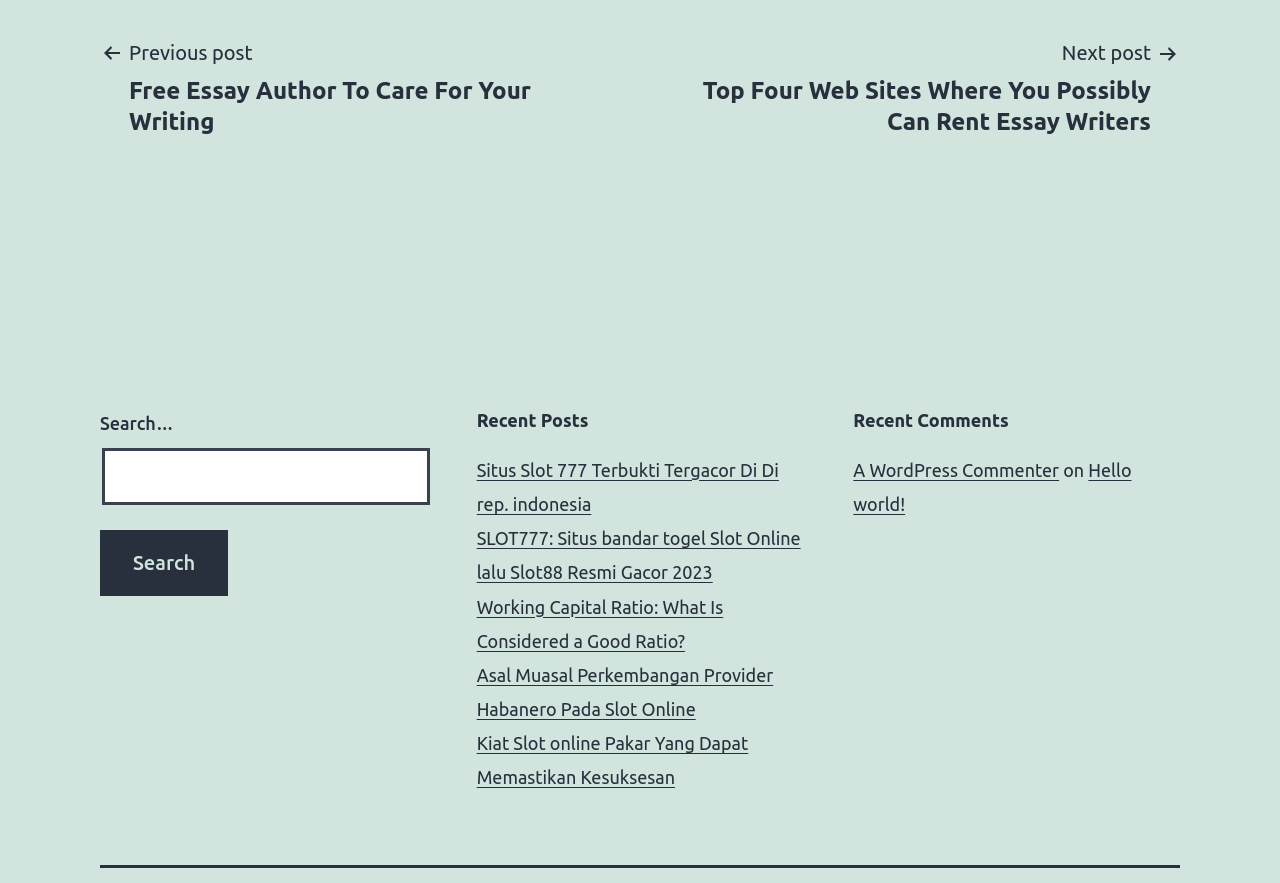How many recent comments are listed?
Look at the image and answer with only one word or phrase.

1